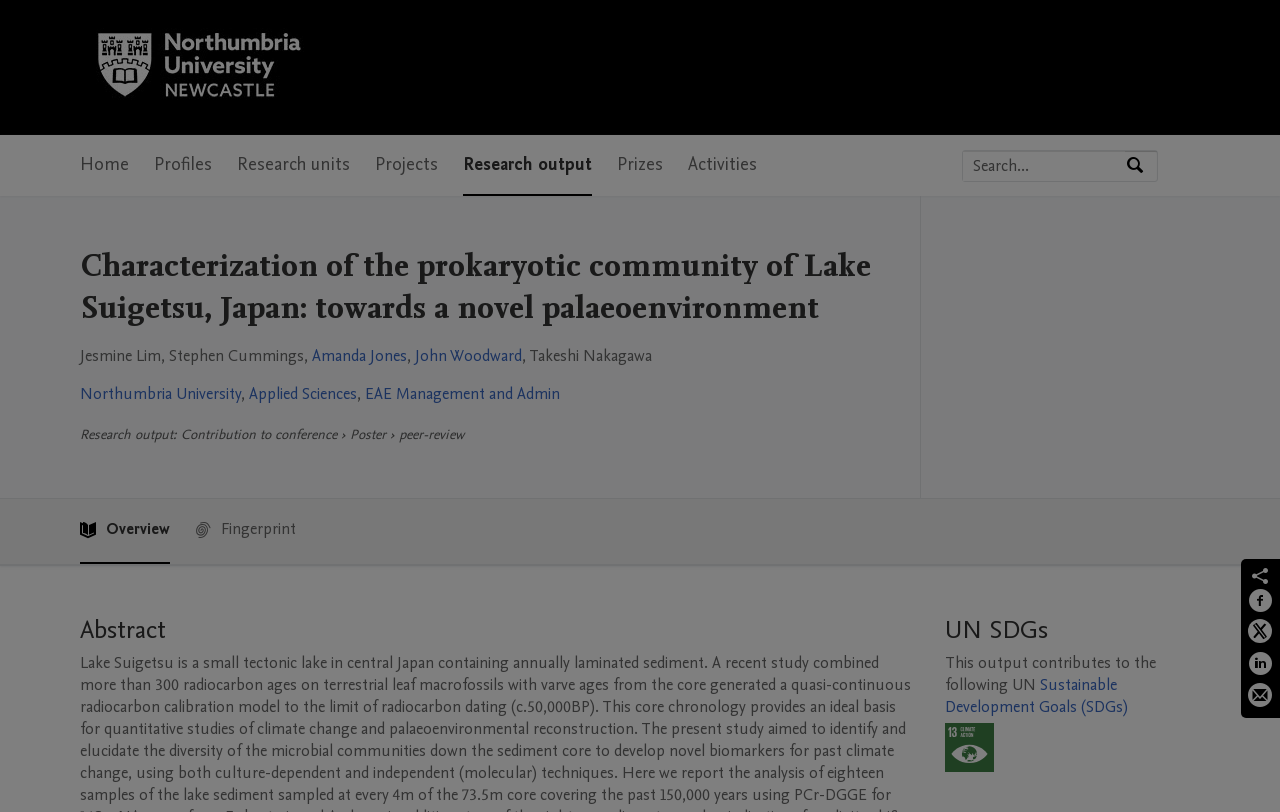What is the purpose of the 'Search by expertise, name or affiliation' textbox?
Kindly answer the question with as much detail as you can.

The purpose of the 'Search by expertise, name or affiliation' textbox can be inferred as it is located next to a search button and is likely used to search for researchers based on their expertise, name, or affiliation.